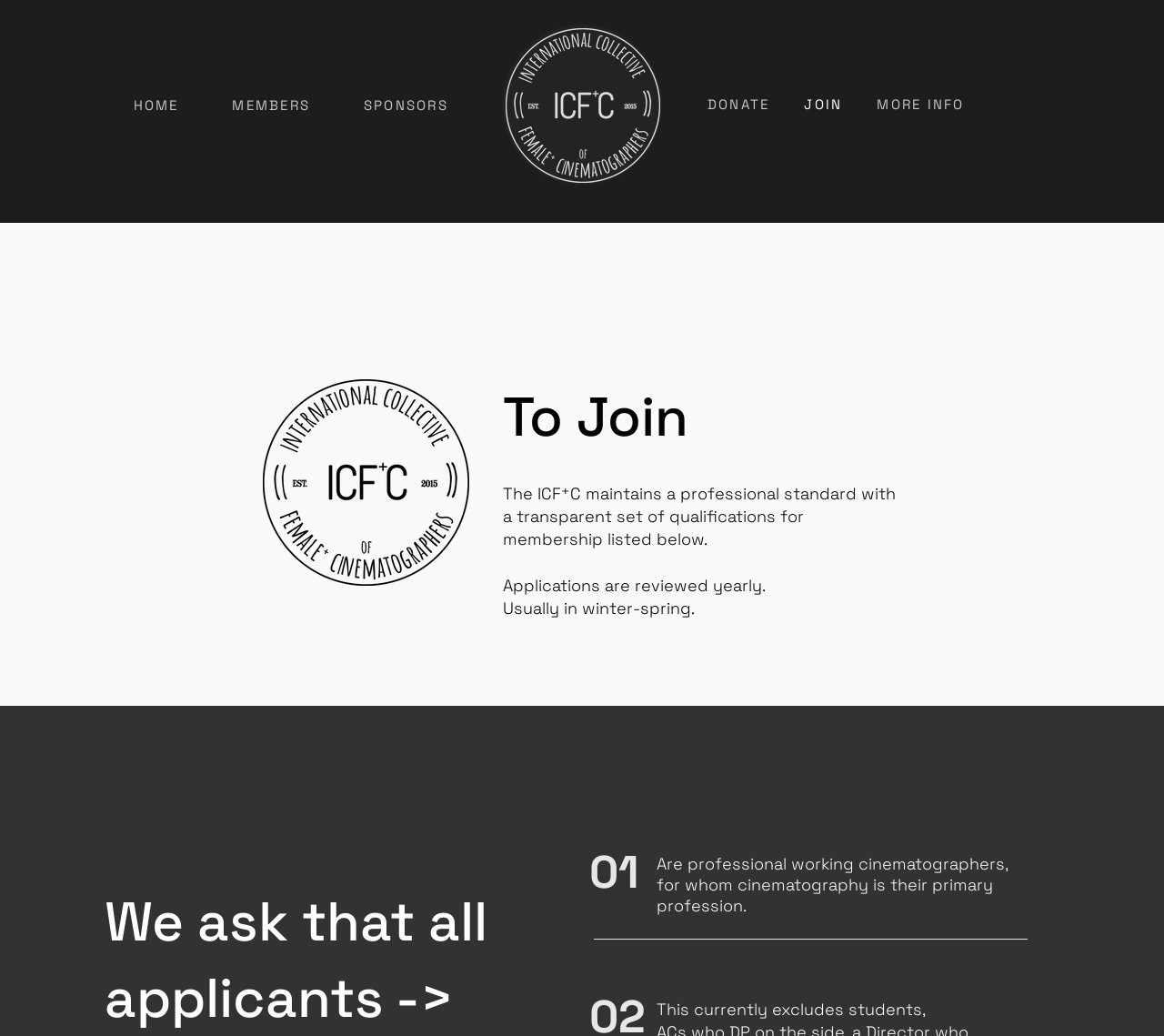Provide a one-word or short-phrase response to the question:
When are applications reviewed?

Yearly